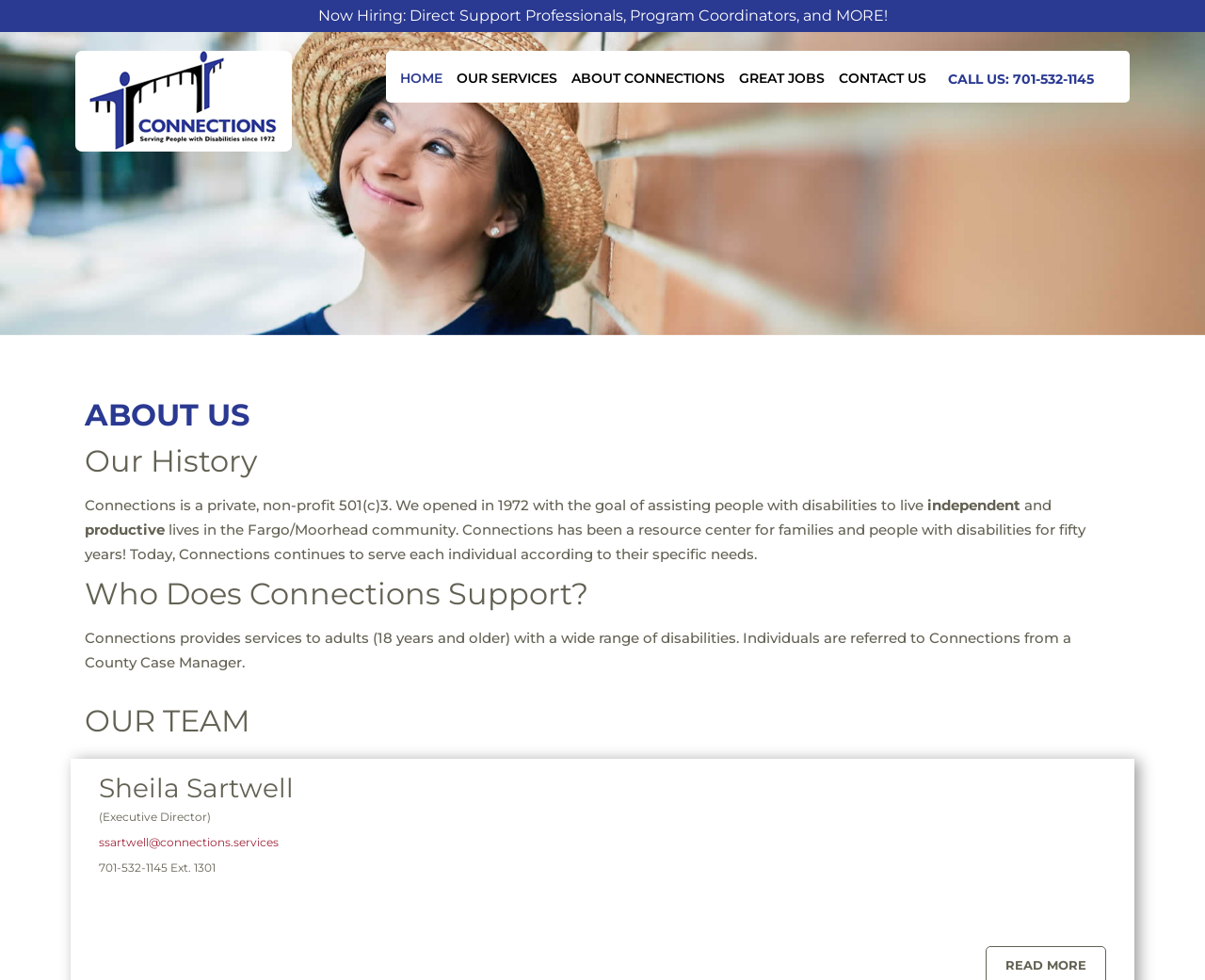What is the main goal of Connections?
Use the image to give a comprehensive and detailed response to the question.

According to the webpage, Connections opened in 1972 with the goal of assisting people with disabilities to live independent and productive lives, which suggests that the main goal of Connections is to assist people with disabilities.